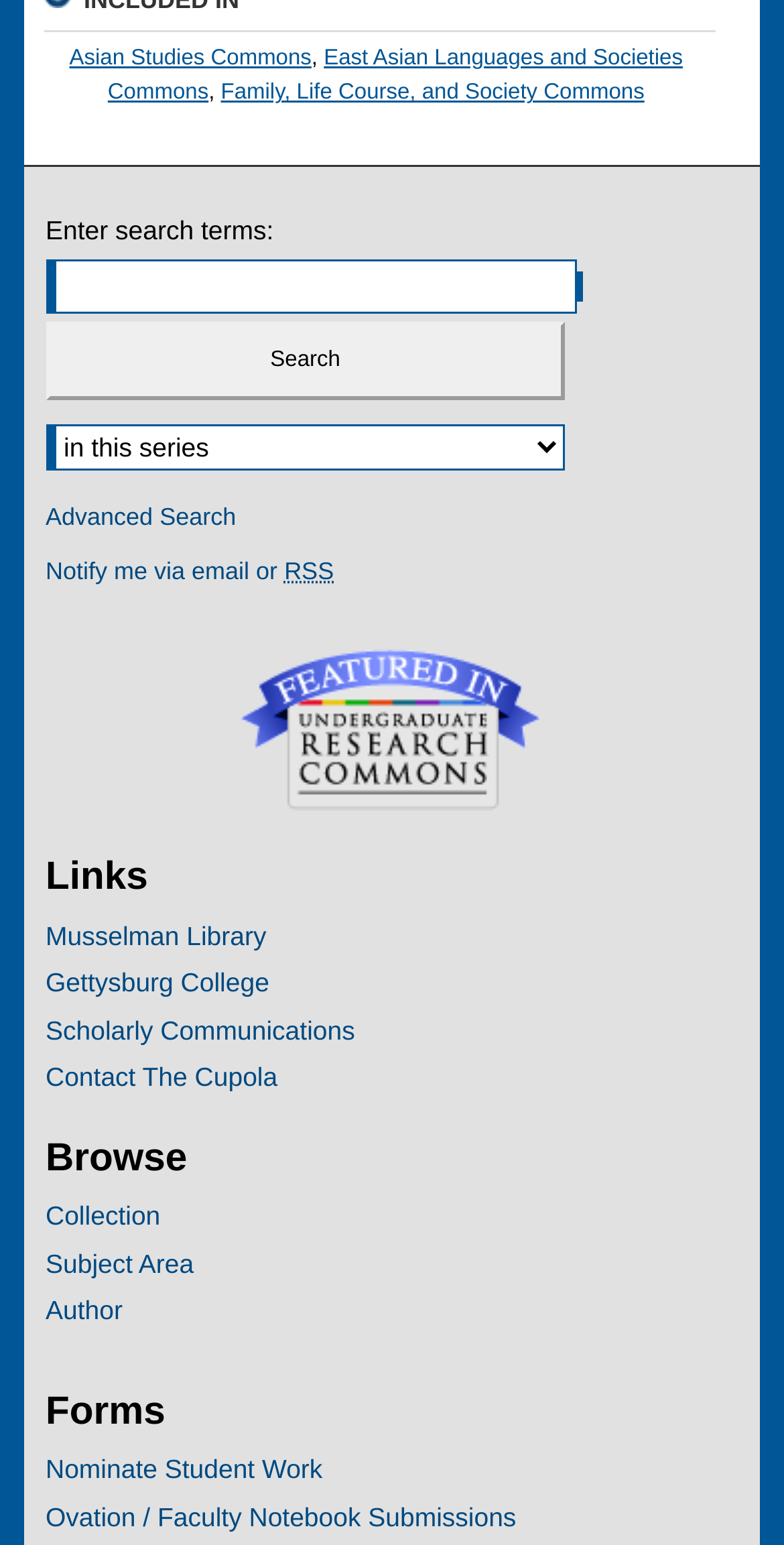Find the bounding box coordinates for the area that should be clicked to accomplish the instruction: "Visit Musselman Library".

[0.058, 0.491, 0.674, 0.512]